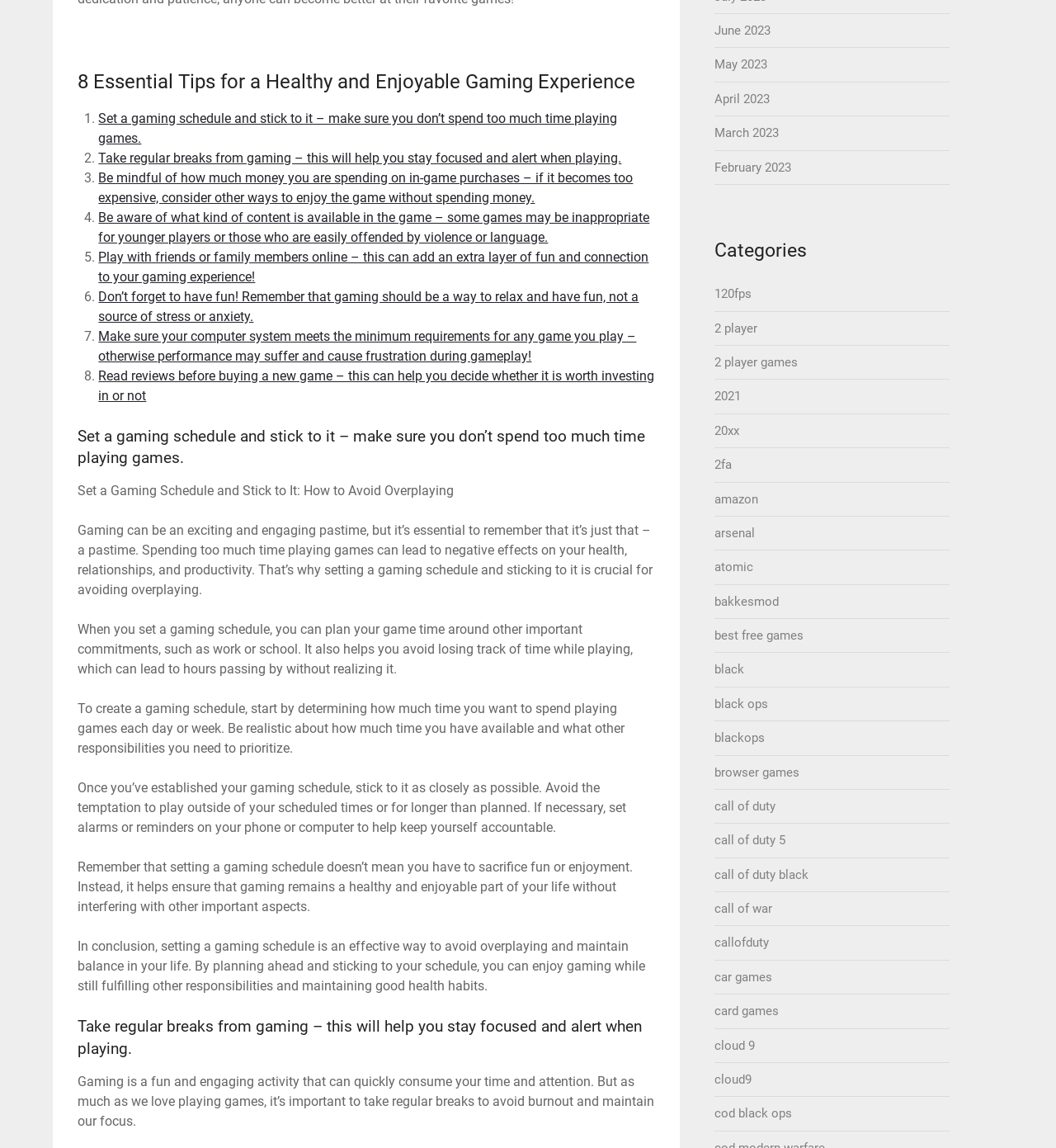What is the first essential tip for a healthy and enjoyable gaming experience?
Please provide a single word or phrase as your answer based on the screenshot.

Set a gaming schedule